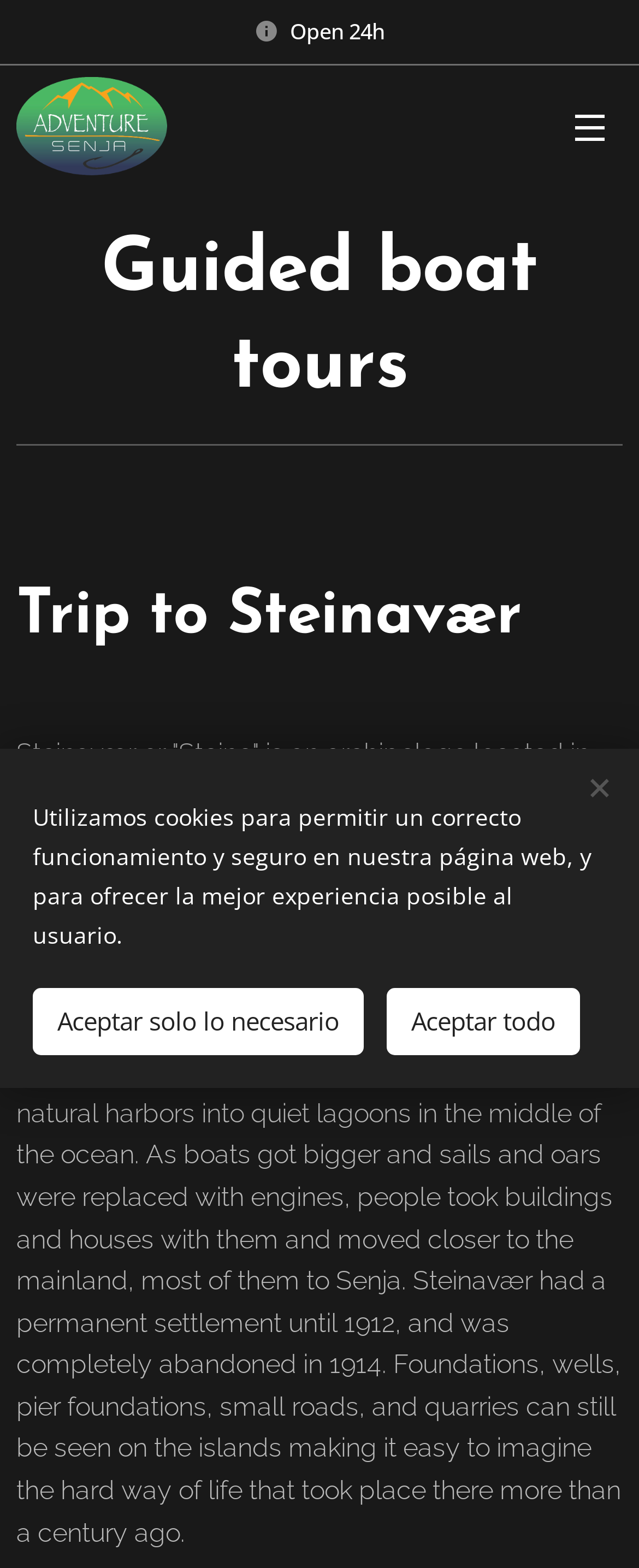Look at the image and write a detailed answer to the question: 
What is the biggest island in Steinavær?

According to the static text element, 'Styrmansholmen' is the biggest of the islands and where the main harbor is located.